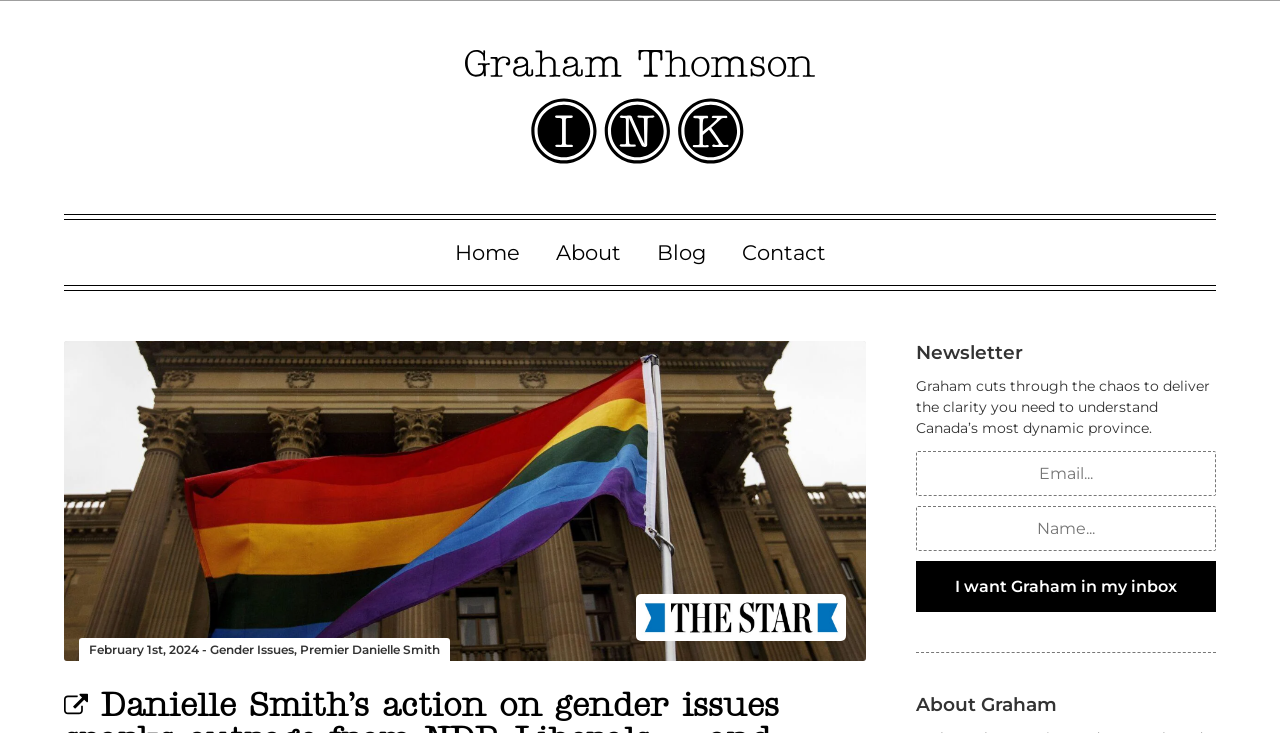Bounding box coordinates must be specified in the format (top-left x, top-left y, bottom-right x, bottom-right y). All values should be floating point numbers between 0 and 1. What are the bounding box coordinates of the UI element described as: Contact

[0.567, 0.3, 0.657, 0.388]